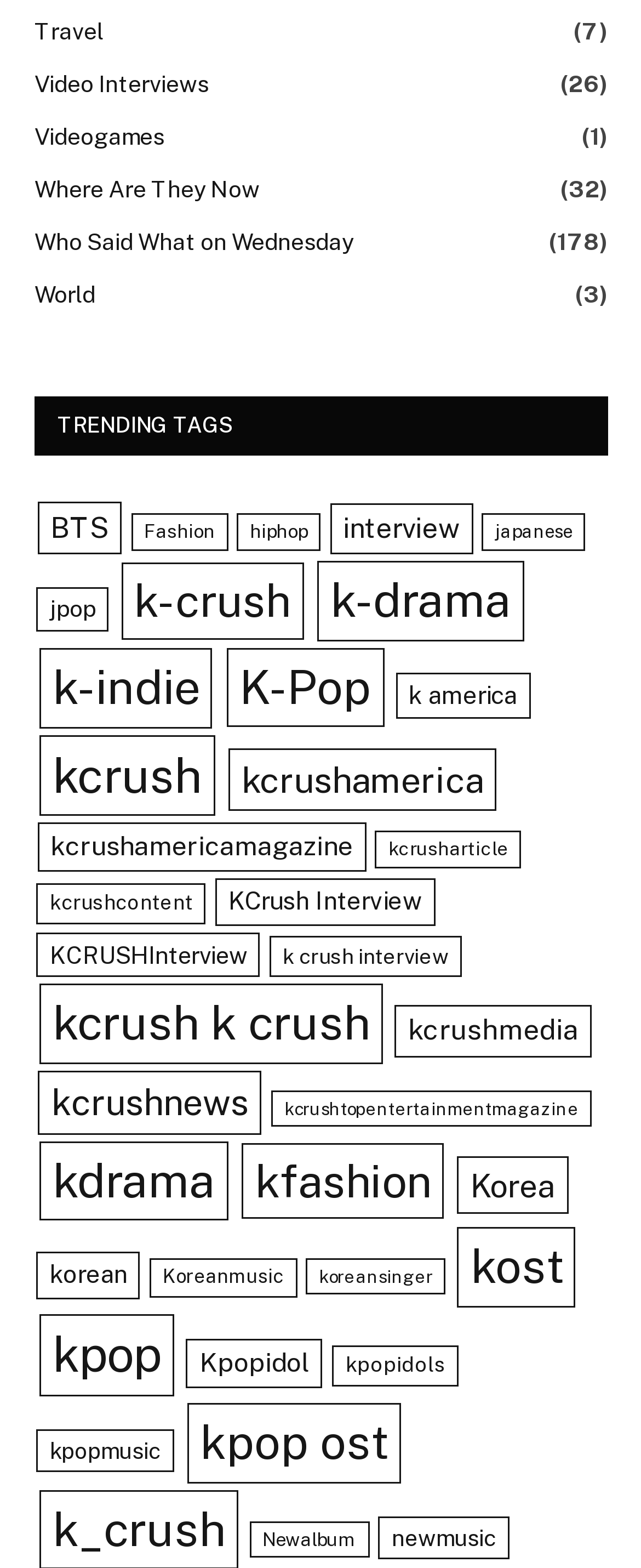Based on the element description "Who Said What on Wednesday", predict the bounding box coordinates of the UI element.

[0.054, 0.144, 0.551, 0.166]